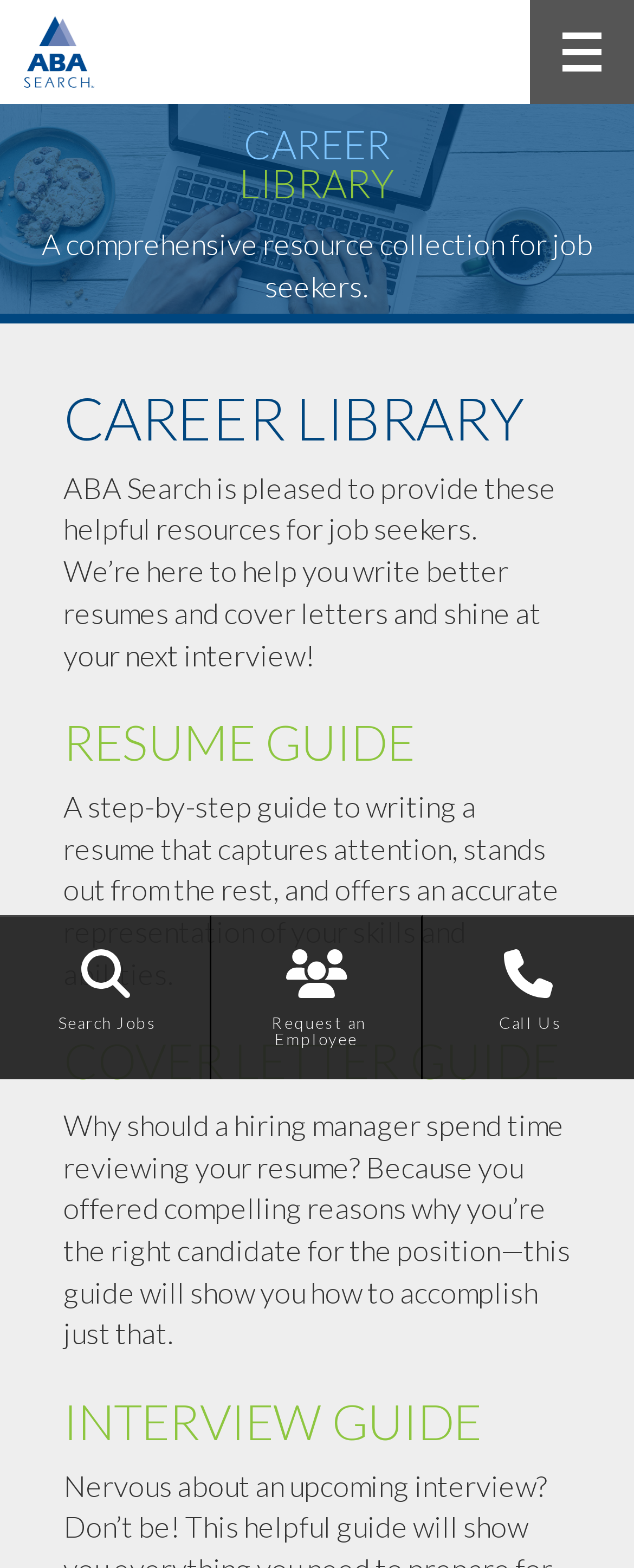Provide your answer to the question using just one word or phrase: What is the logo of the website?

ABA Search logo